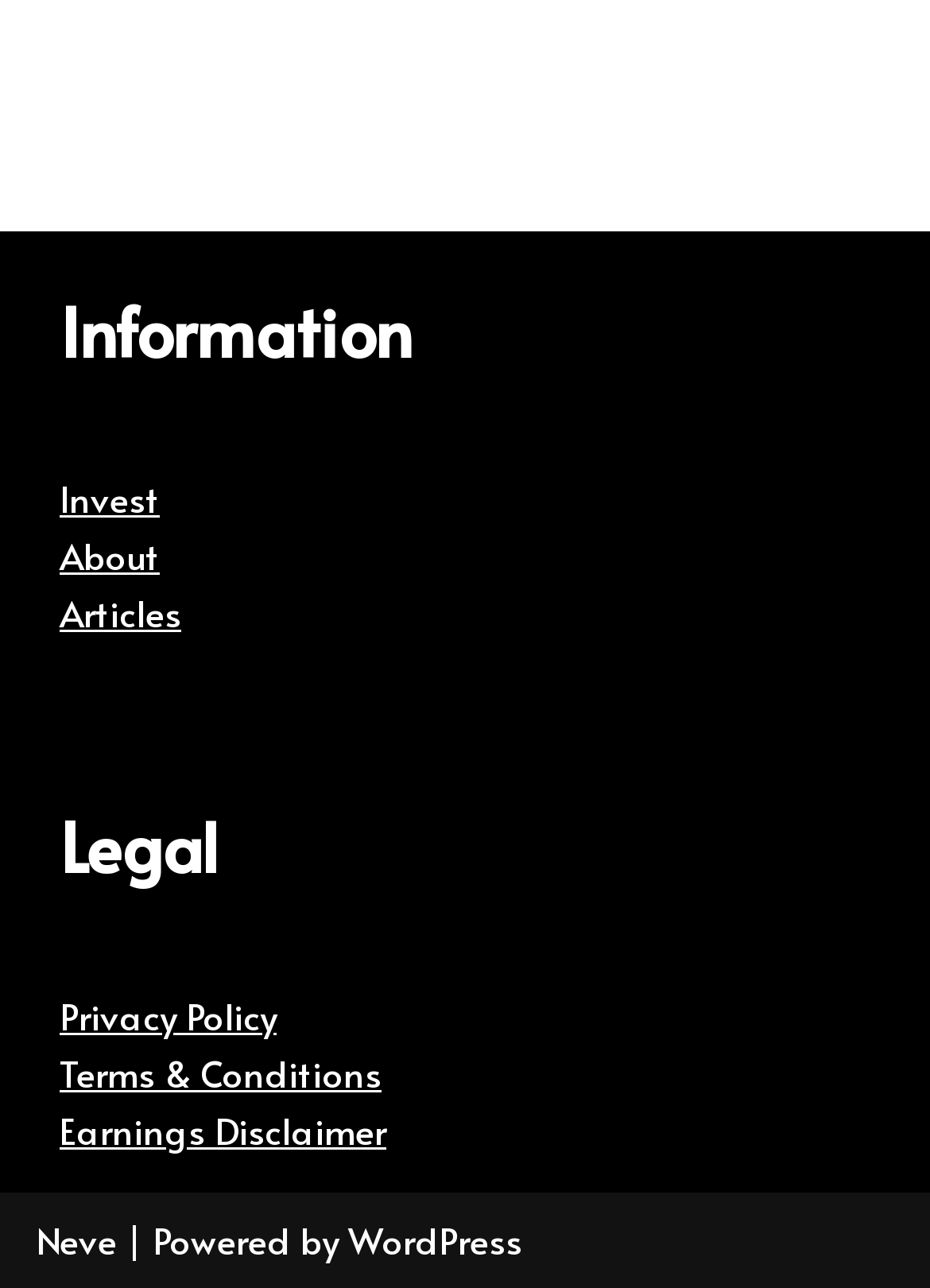What type of links are present?
Look at the image and provide a short answer using one word or a phrase.

Internal links